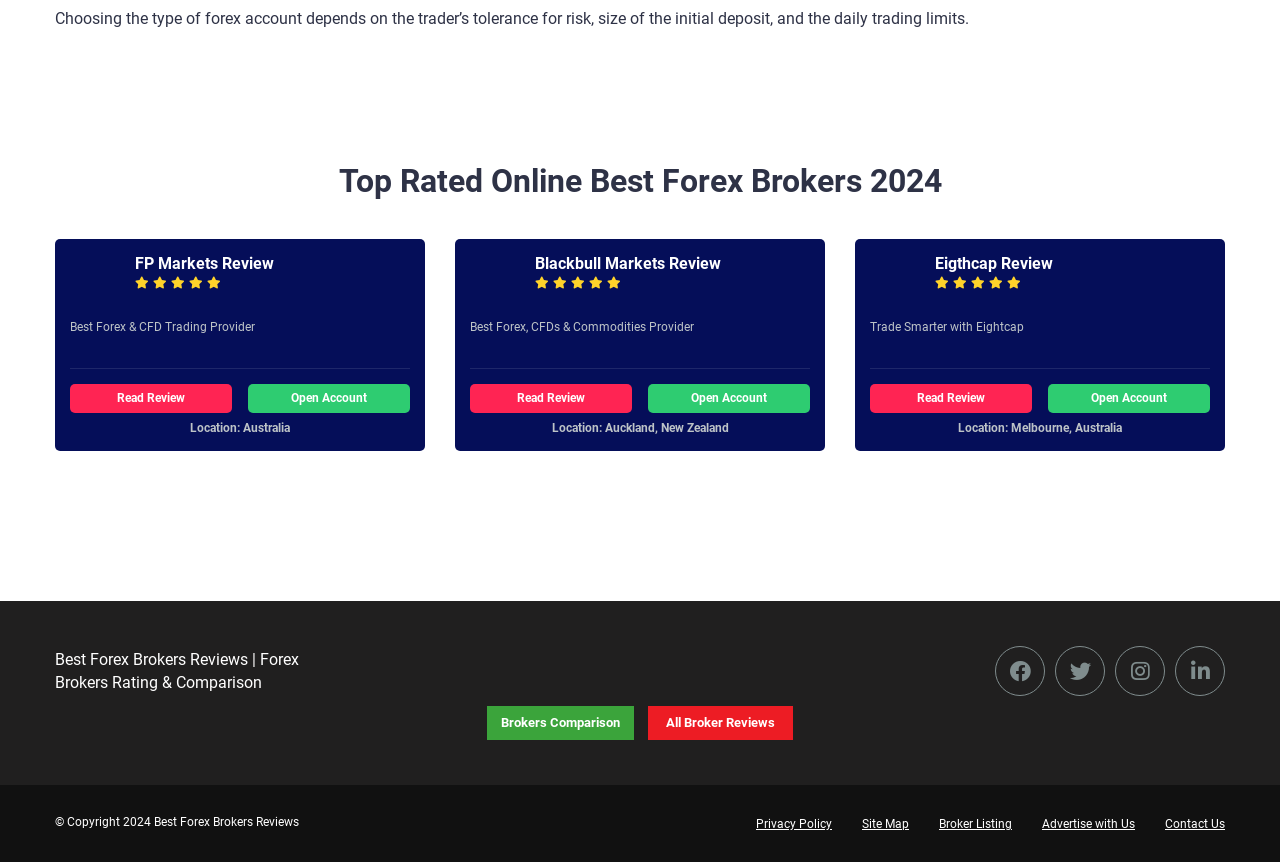What is the purpose of the 'Open Account' links?
Based on the screenshot, provide your answer in one word or phrase.

To open a trading account